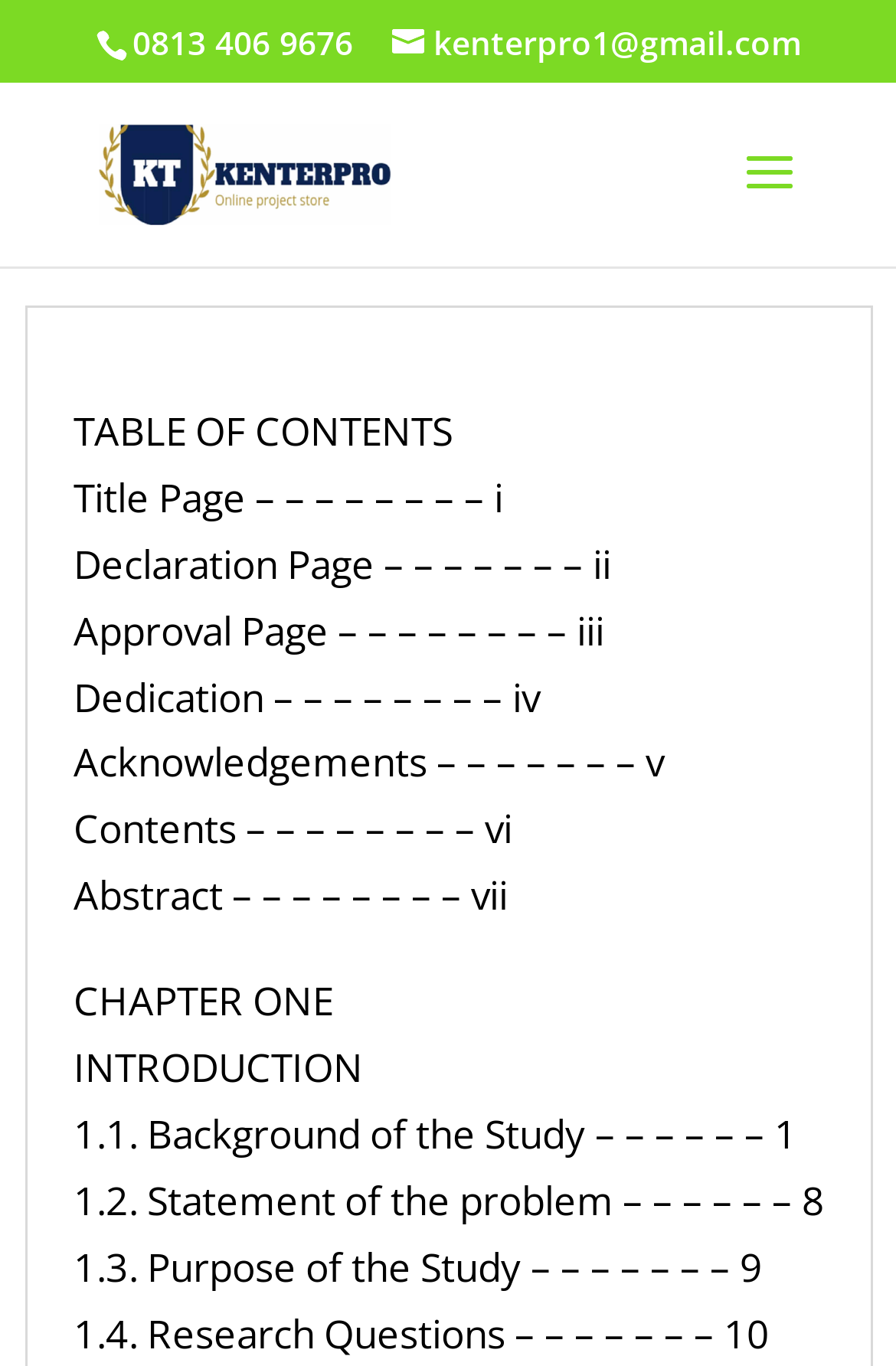From the details in the image, provide a thorough response to the question: What is the phone number on the webpage?

I found the phone number by looking at the static text element with the bounding box coordinates [0.147, 0.014, 0.394, 0.046], which contains the phone number '0813 406 9676'.